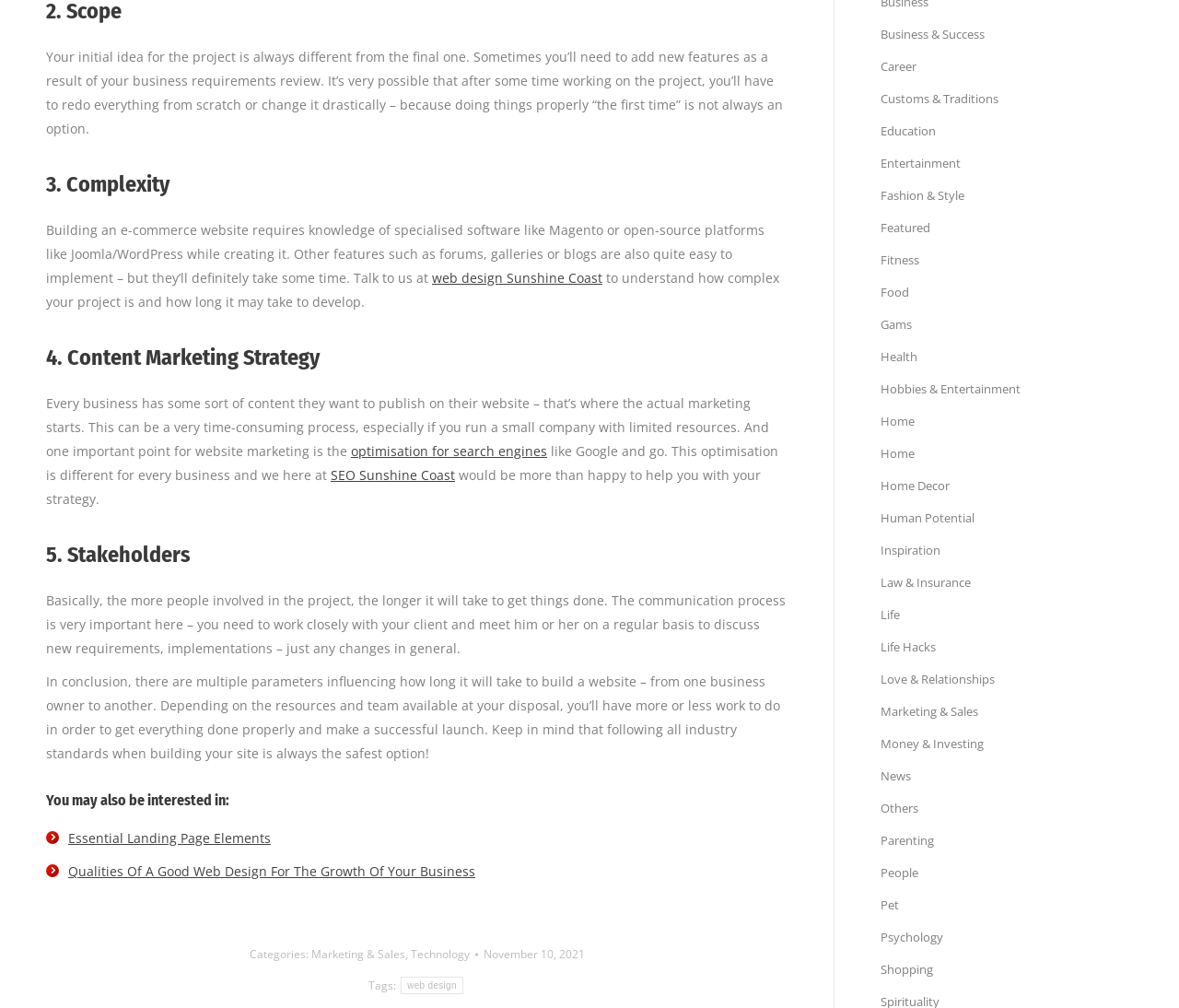What is the purpose of content marketing strategy?
Refer to the image and provide a one-word or short phrase answer.

Publishing content on website